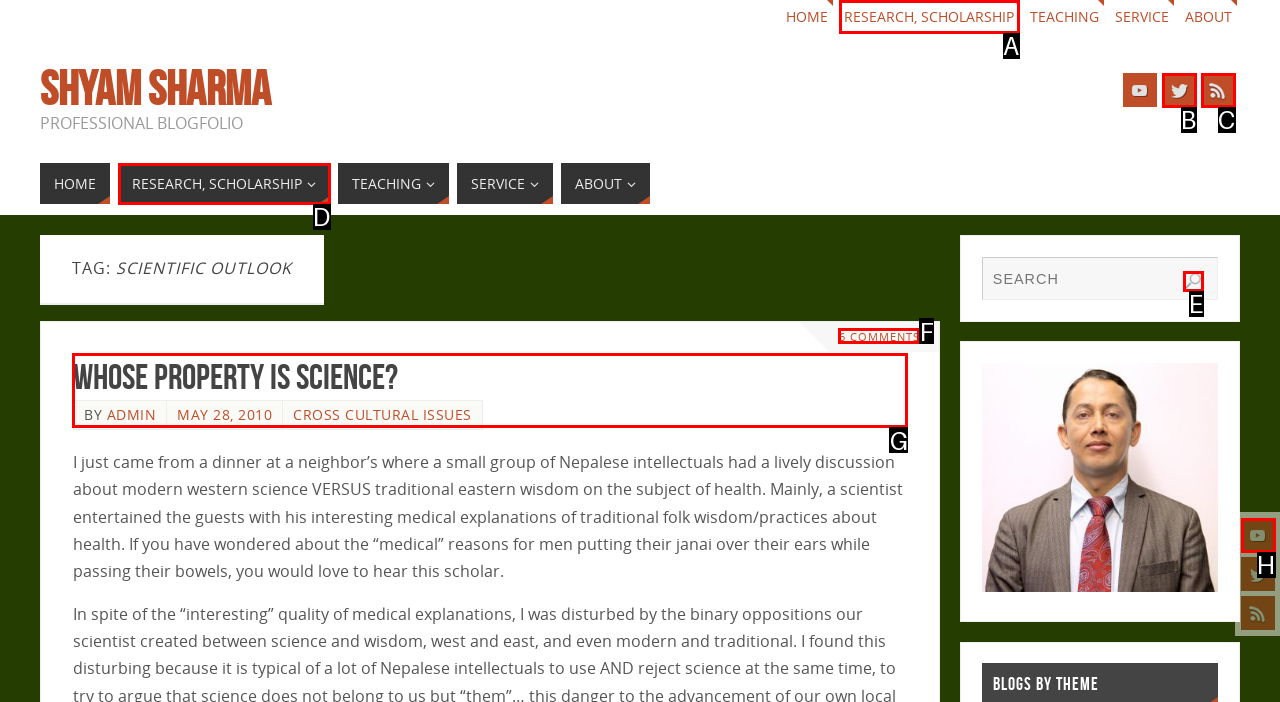Identify the correct UI element to click to follow this instruction: read the article 'Whose Property is Science?'
Respond with the letter of the appropriate choice from the displayed options.

G